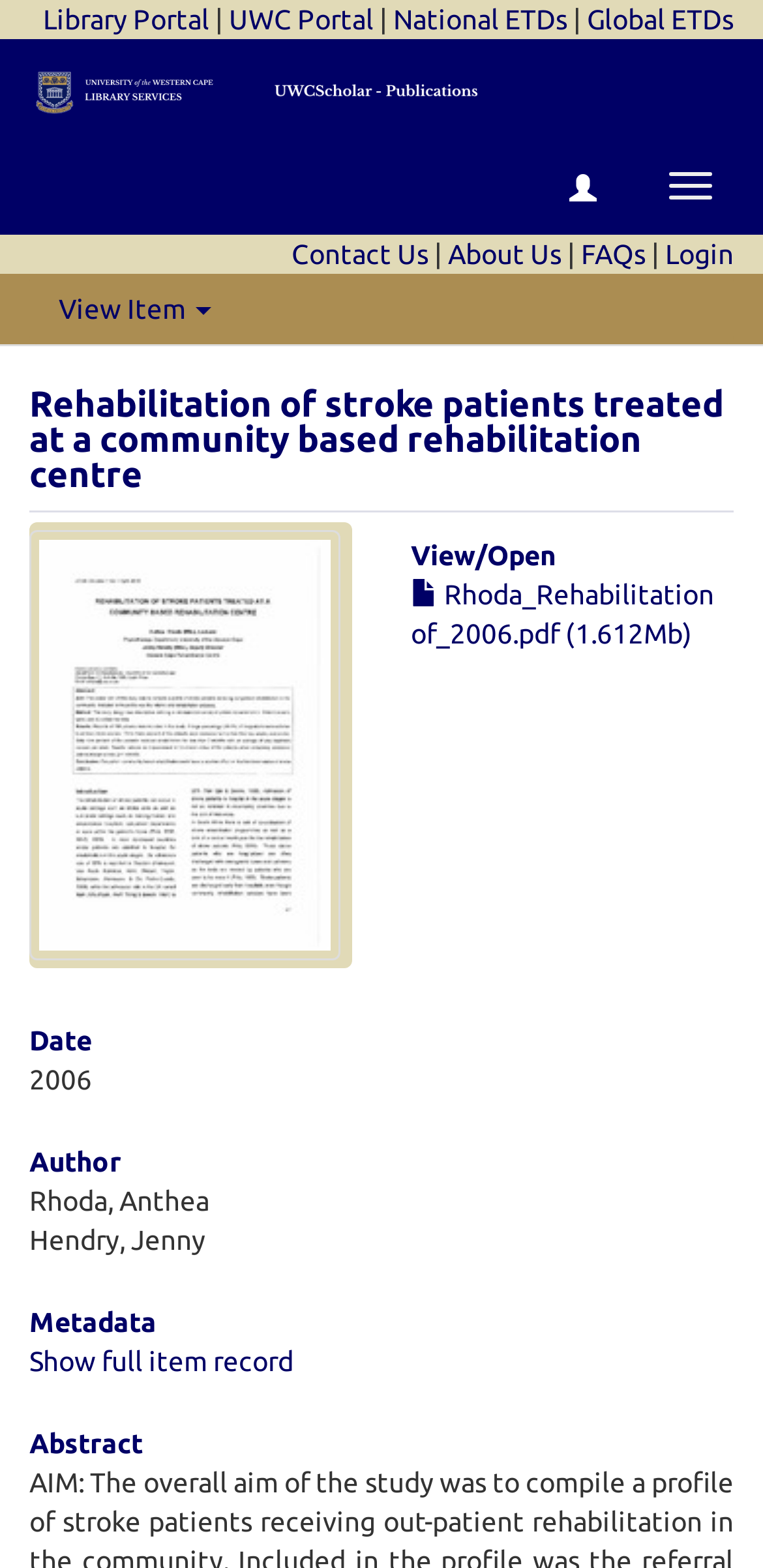Please find and report the bounding box coordinates of the element to click in order to perform the following action: "Show full item record". The coordinates should be expressed as four float numbers between 0 and 1, in the format [left, top, right, bottom].

[0.038, 0.858, 0.385, 0.878]